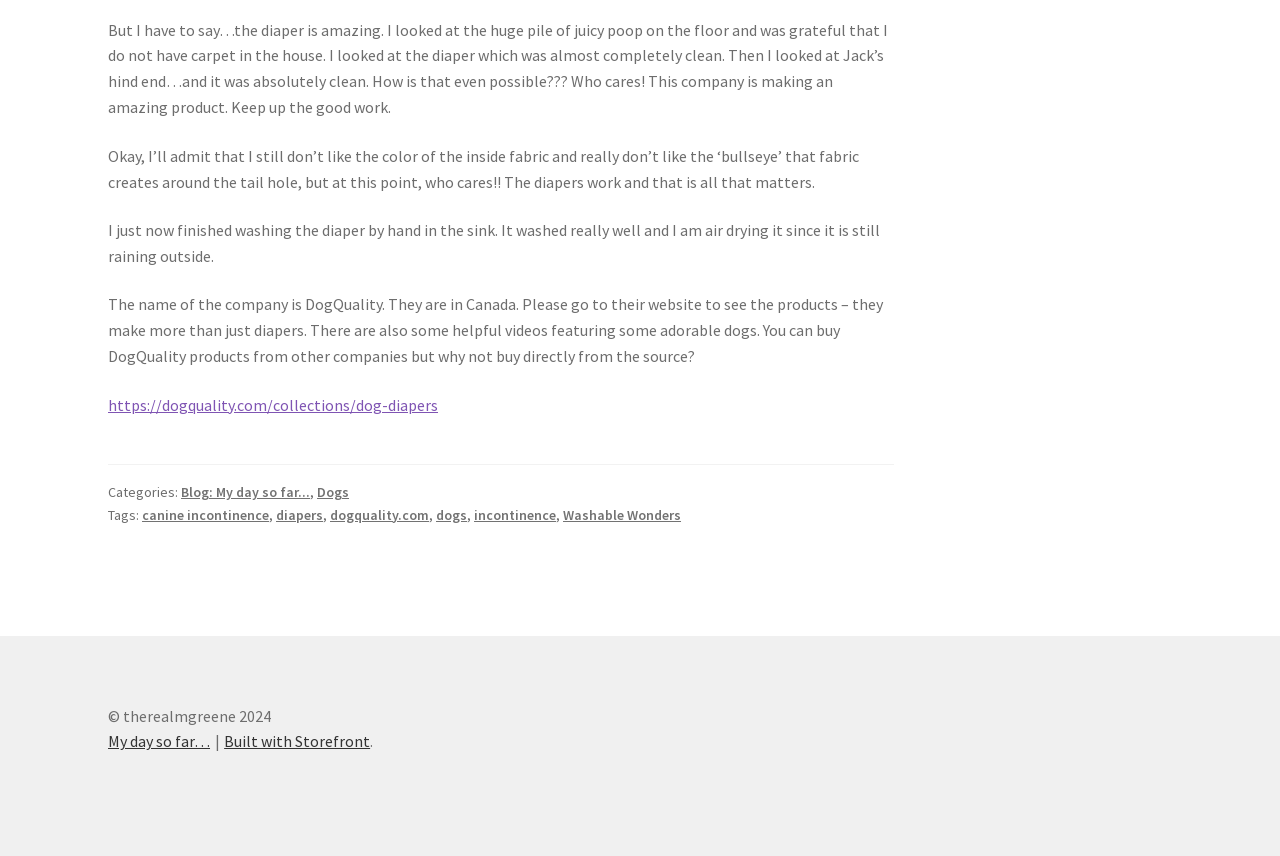Reply to the question with a brief word or phrase: How did the author wash the diaper?

By hand in the sink